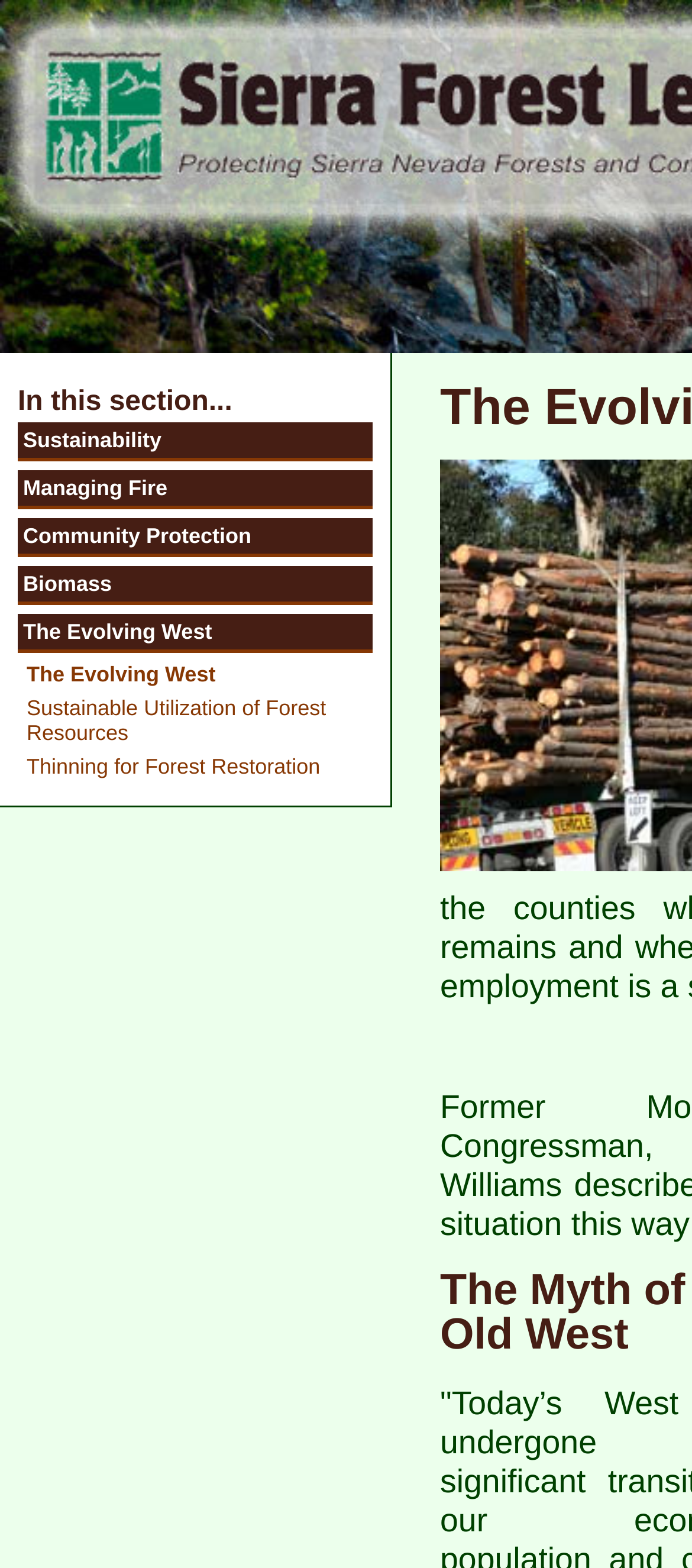Kindly respond to the following question with a single word or a brief phrase: 
What is the focus of 'The Evolving West'?

Forest Stewardship